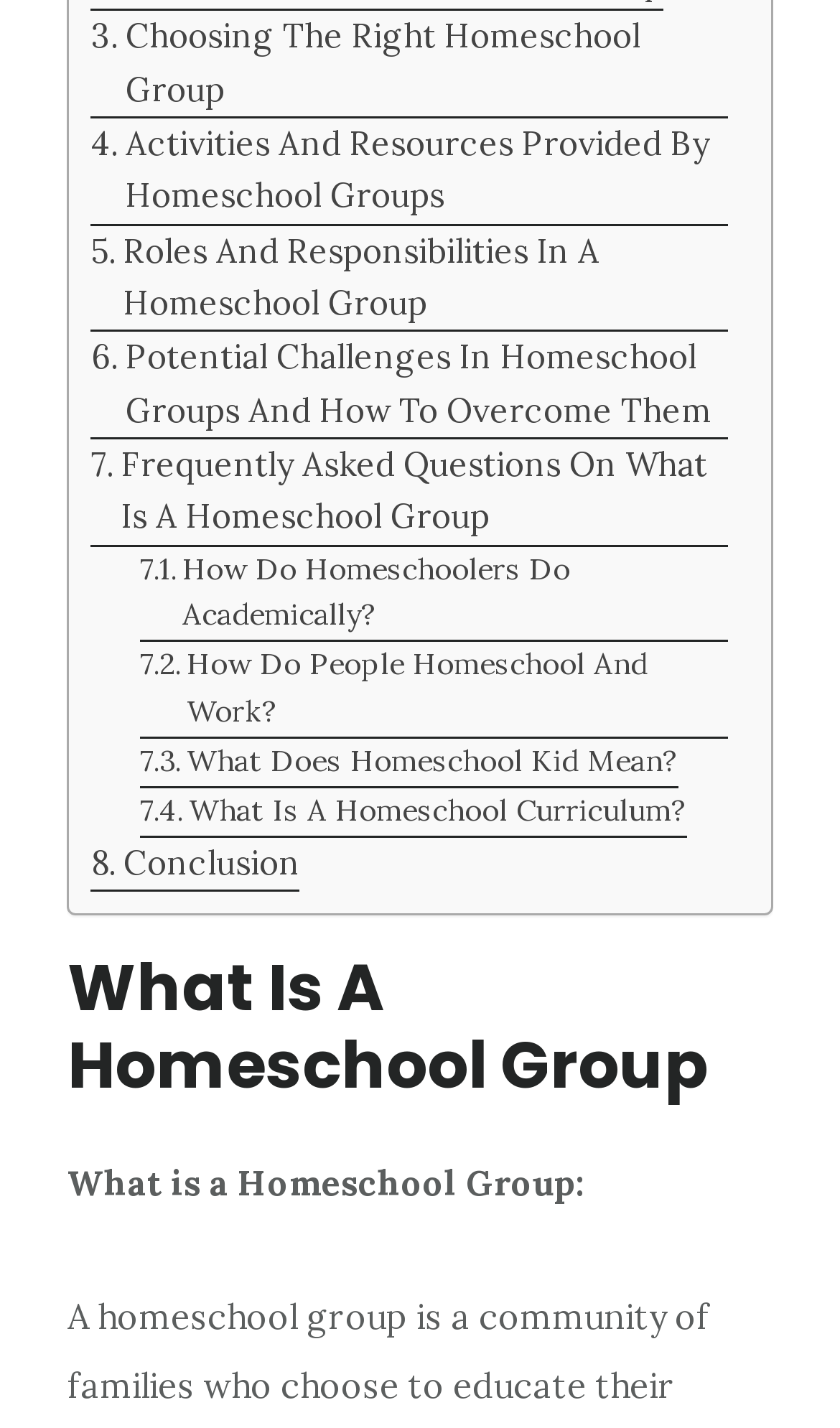What is the main topic of this webpage?
Answer the question with a thorough and detailed explanation.

Based on the links and headings on the webpage, it appears that the main topic is about homeschool groups, including what they are, their roles and responsibilities, and potential challenges.